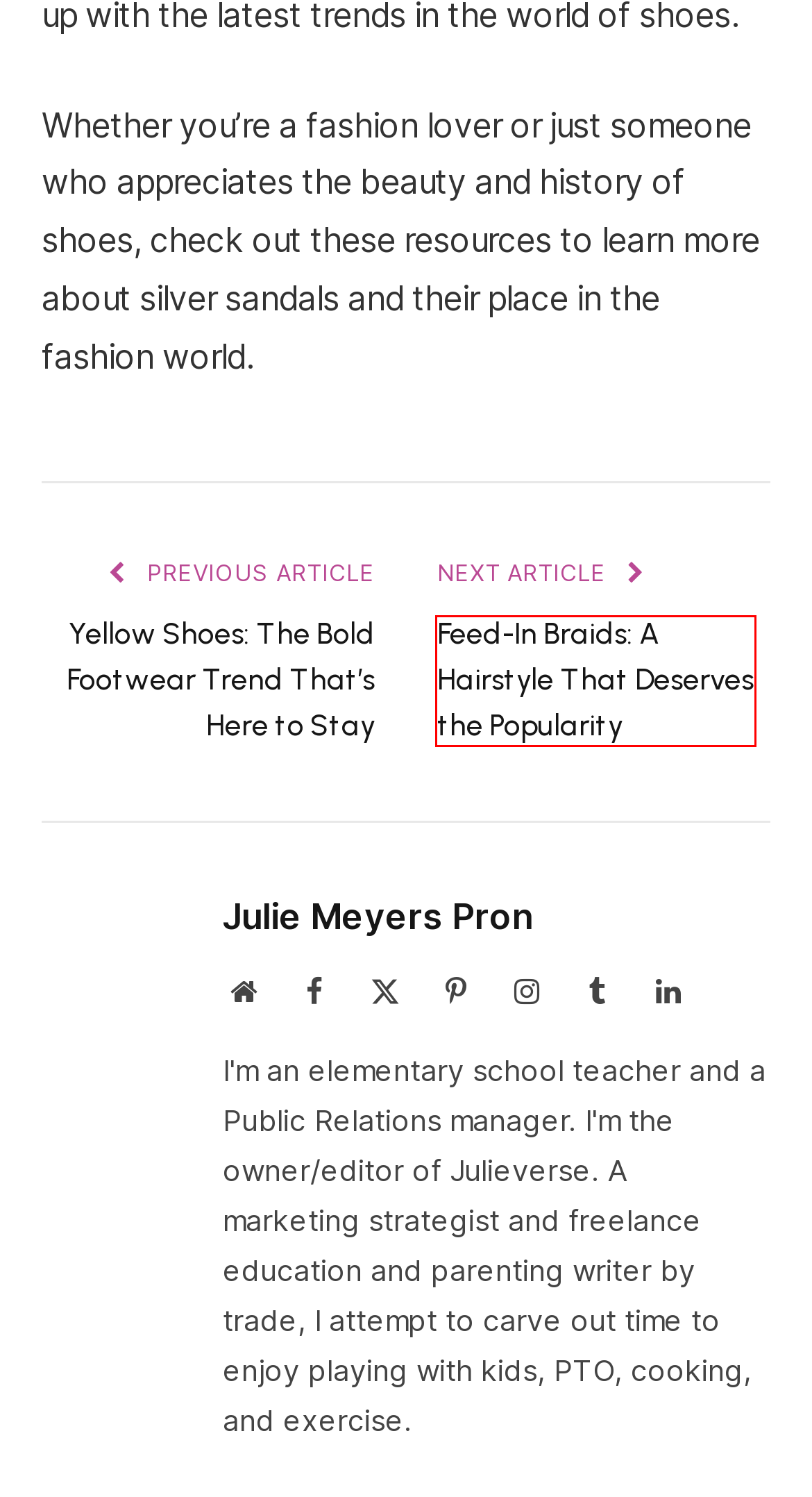Given a screenshot of a webpage with a red bounding box around a UI element, please identify the most appropriate webpage description that matches the new webpage after you click on the element. Here are the candidates:
A. The Best Outfits to Pair with Yellow Shoes for a Bold Statement
B. Naked Wolfe Boots: Are They Worth the Price Tag?
C. Stop Scrolling: Do These Brain Training Activities Instead - Julieverse
D. Feed-In Braids: The Best Protective Hairstyle of 2023
E. Julieverse - An educator. A marketer. A resource.
F. Terms and Conditions - Julieverse.com
G. How much should parents help children with homework? - Julieverse
H. How To Make Braver Fashion Choices - Julieverse

D